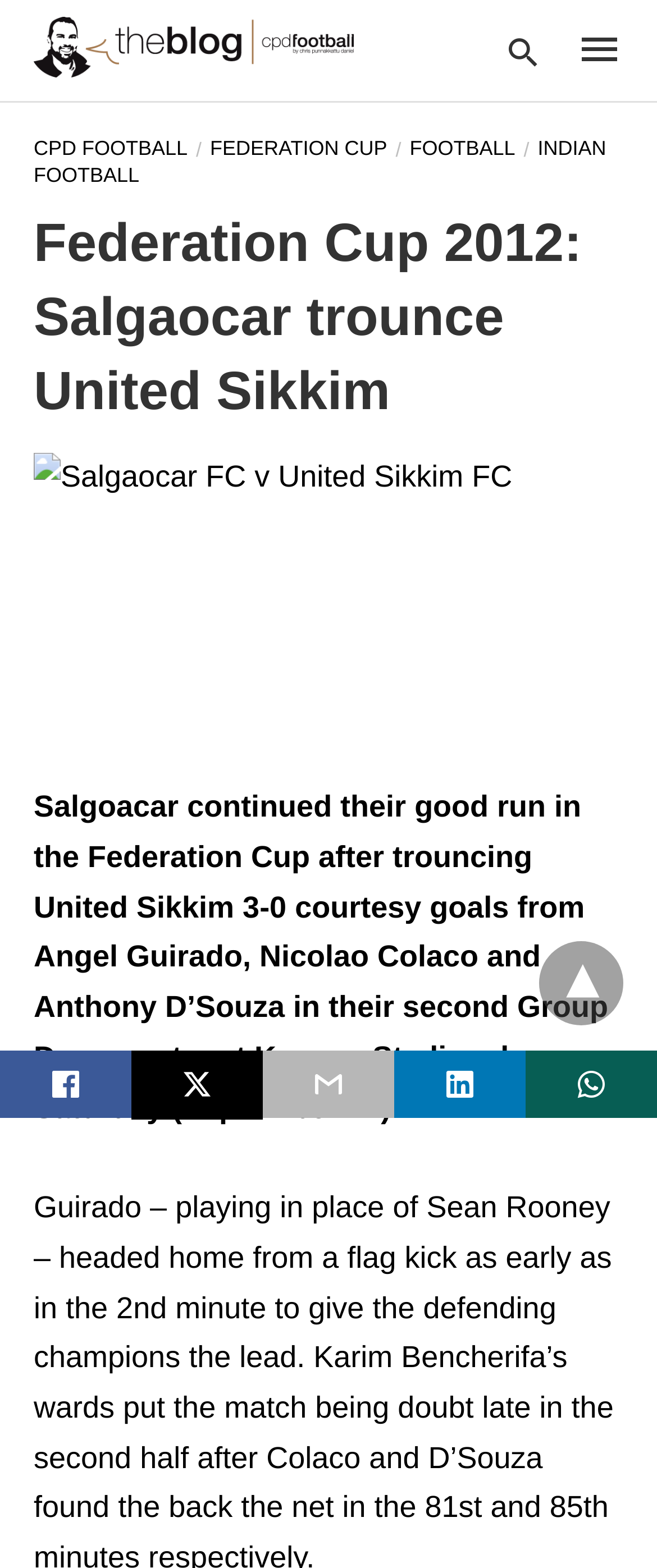What is the name of the football team that trounced United Sikkim?
Use the information from the screenshot to give a comprehensive response to the question.

The answer can be found in the static text element that describes the match result, which states 'Salgoacar continued their good run in the Federation Cup after trouncing United Sikkim 3-0...'.